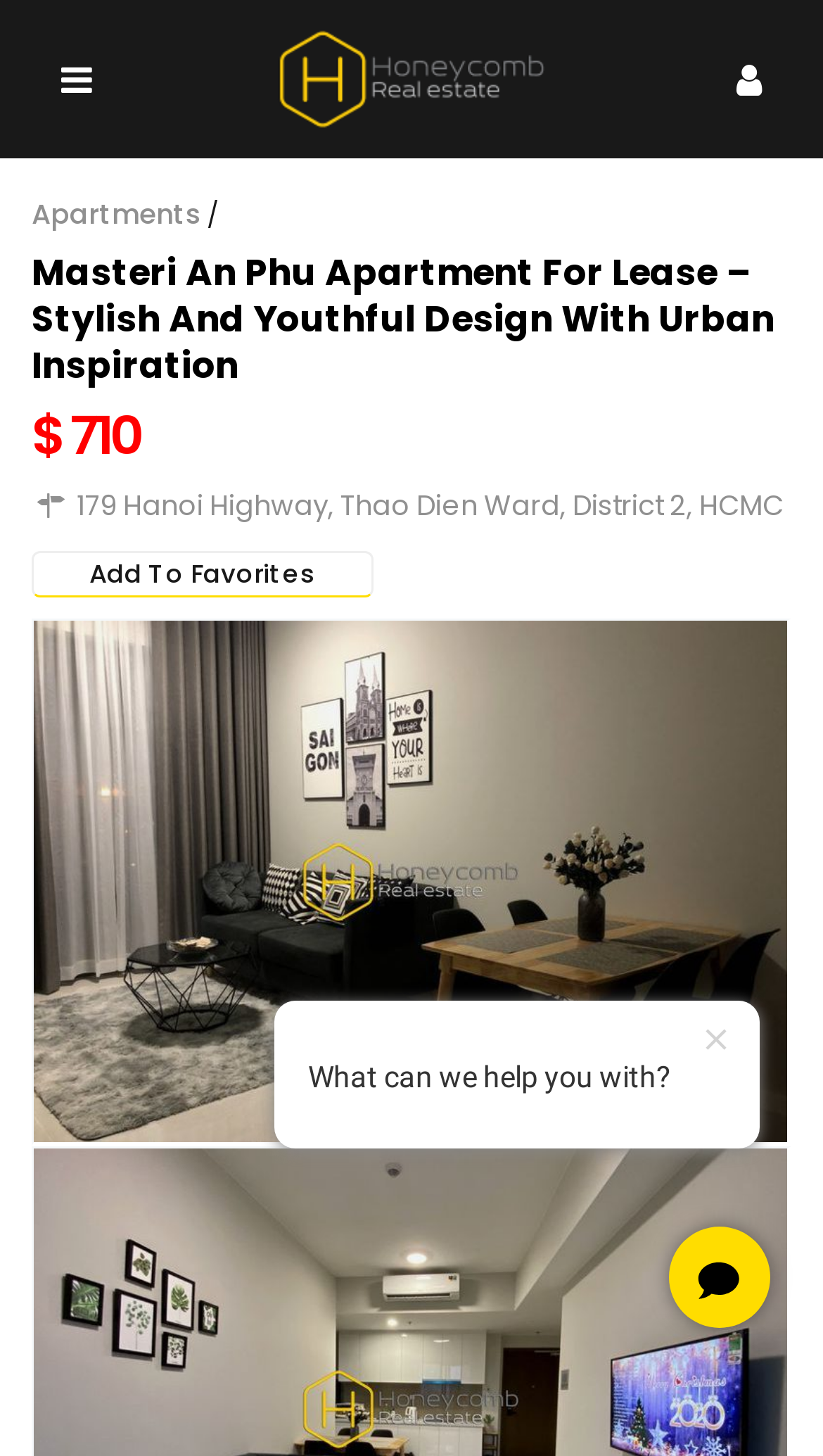Using the provided element description: "Contact Us", identify the bounding box coordinates. The coordinates should be four floats between 0 and 1 in the order [left, top, right, bottom].

[0.813, 0.842, 0.936, 0.912]